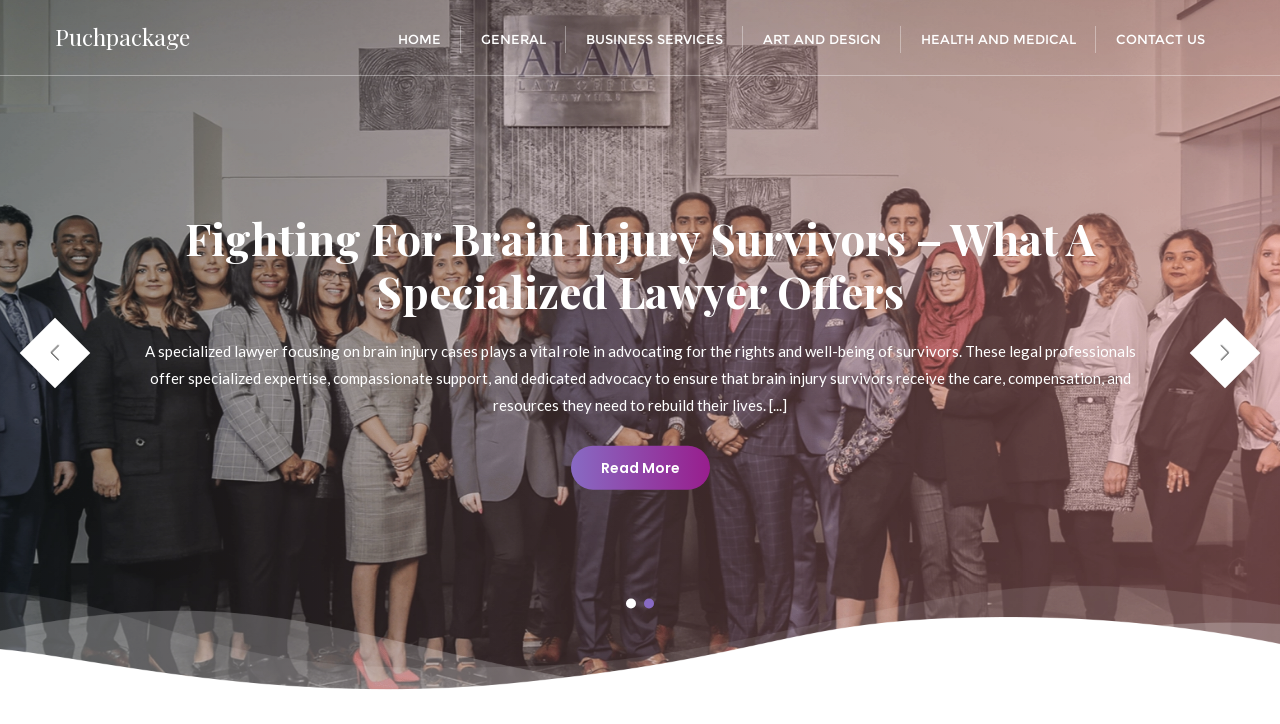What type of lawyer is specialized in?
Look at the screenshot and give a one-word or phrase answer.

brain injury cases